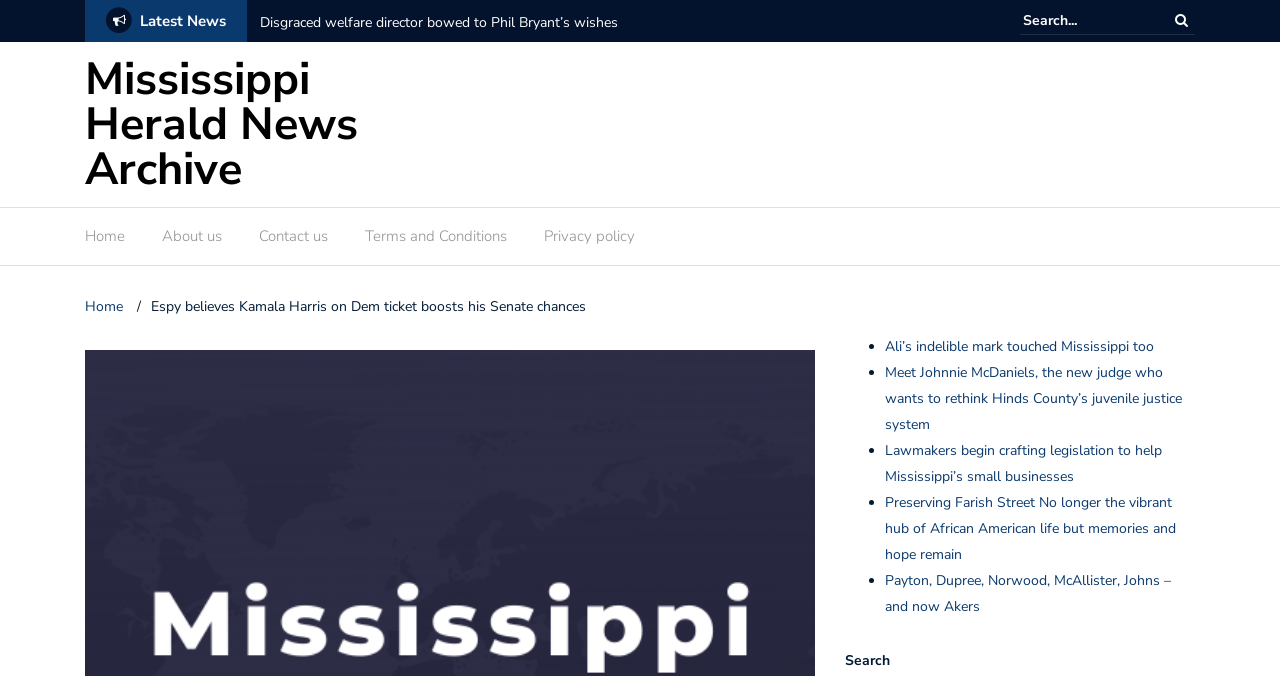Determine the bounding box coordinates of the region to click in order to accomplish the following instruction: "Check the latest news". Provide the coordinates as four float numbers between 0 and 1, specifically [left, top, right, bottom].

[0.106, 0.016, 0.177, 0.046]